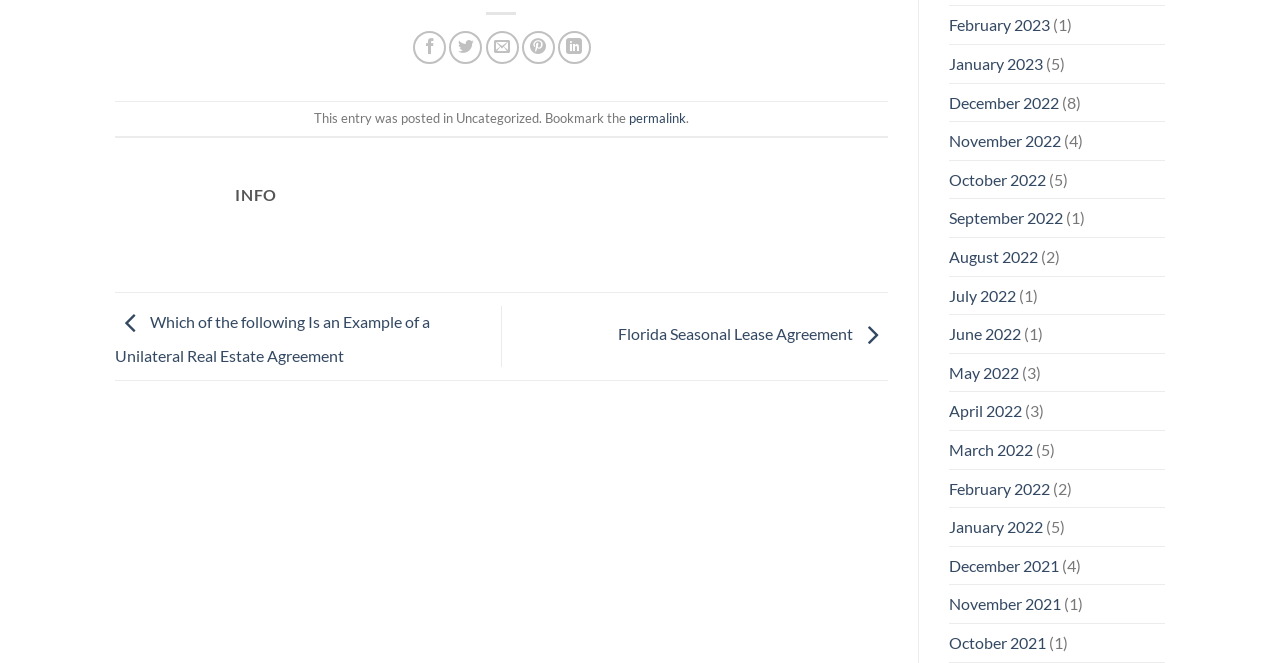Pinpoint the bounding box coordinates of the element to be clicked to execute the instruction: "Read the post about unilateral real estate agreement".

[0.09, 0.47, 0.336, 0.551]